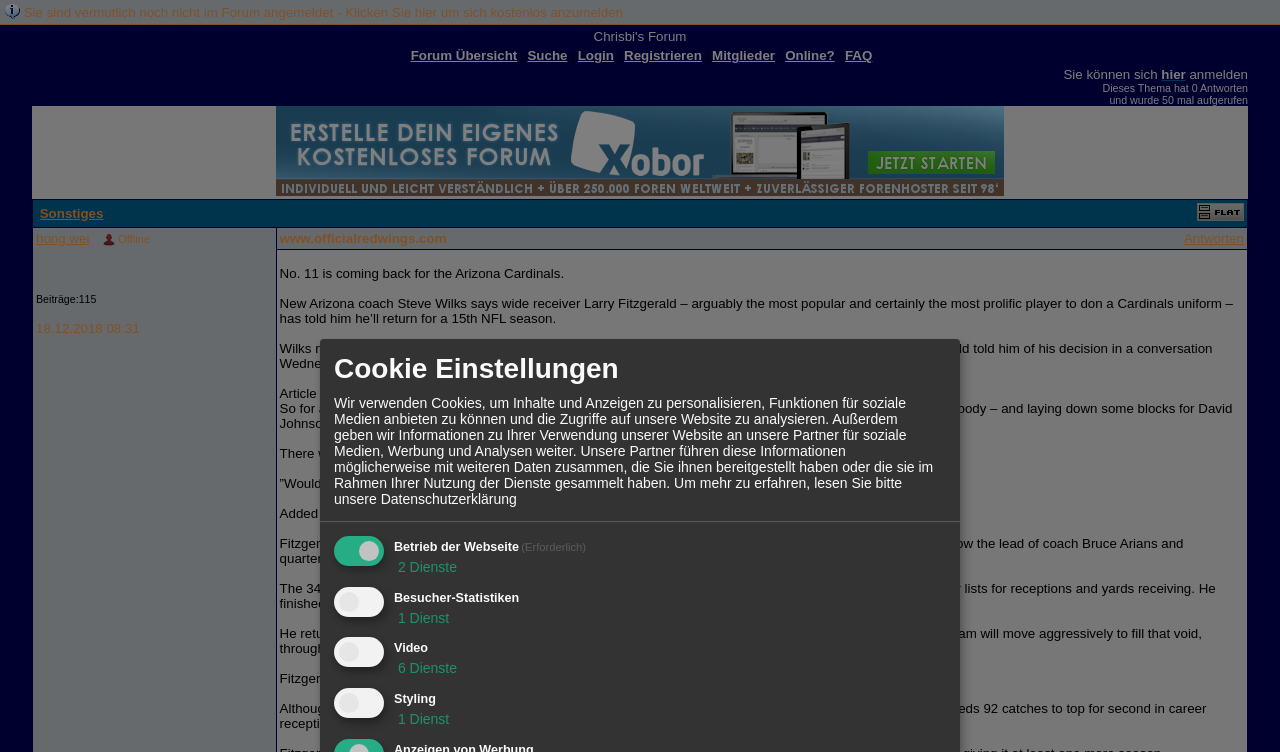What is the name of the sports talk radio show?
Please answer the question with as much detail as possible using the screenshot.

I found the name of the sports talk radio show by reading the article content, which mentions that Wilks made a comment on the 'Doug & Wolf' sports talk radio show.